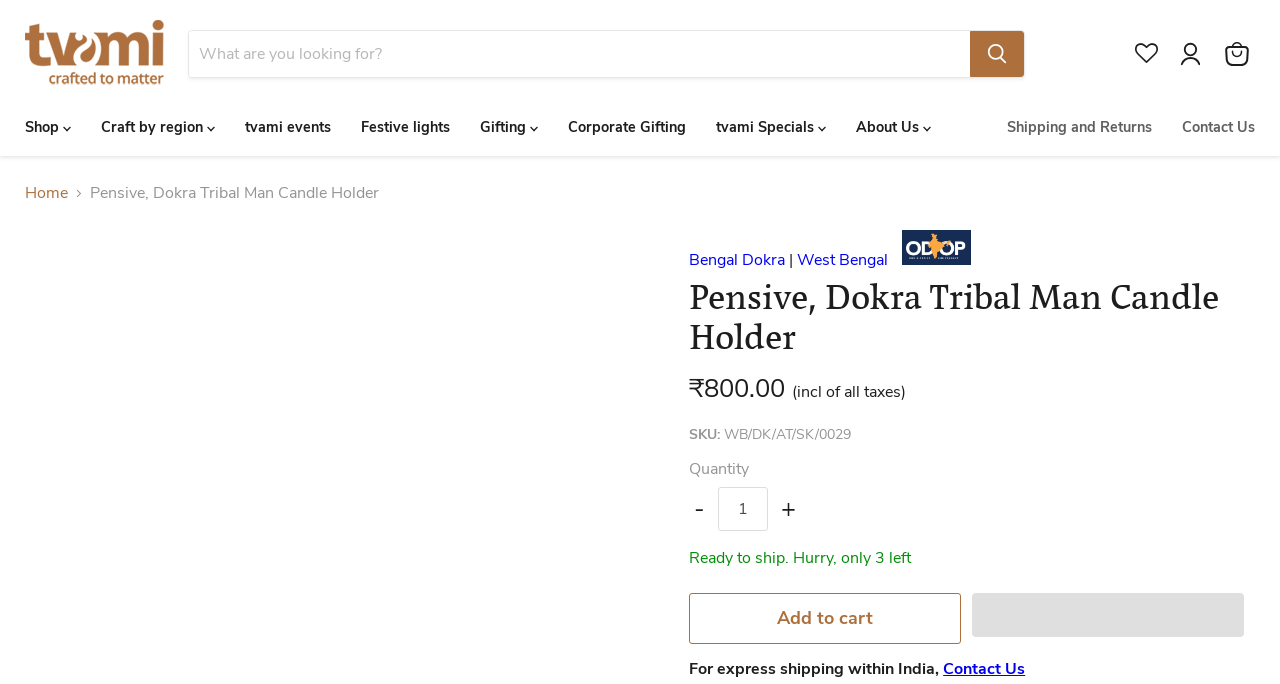Can you show the bounding box coordinates of the region to click on to complete the task described in the instruction: "Contact Us"?

[0.912, 0.155, 0.992, 0.216]